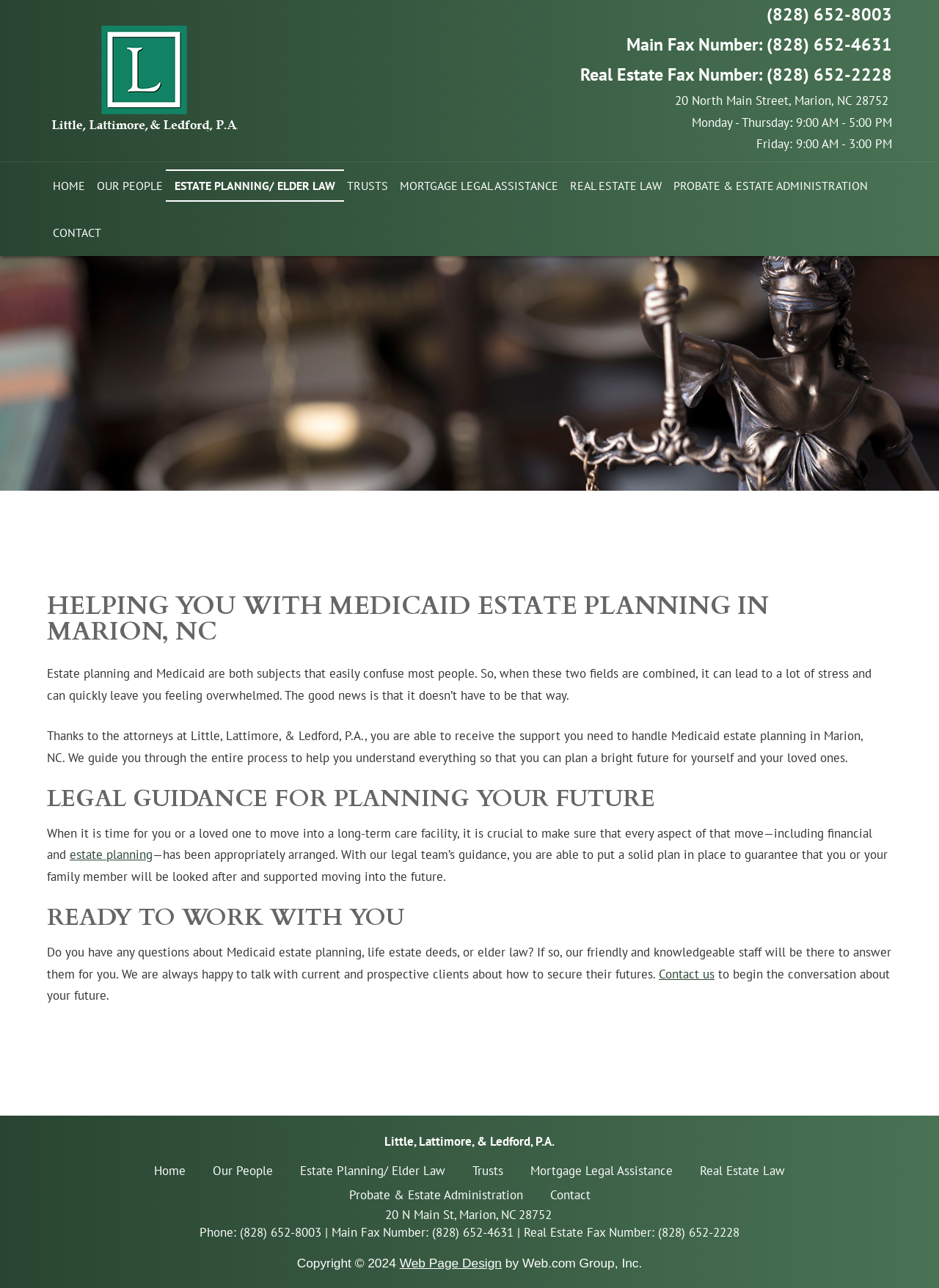What is the name of the law firm?
Using the screenshot, give a one-word or short phrase answer.

Little, Lattimore, & Ledford, P.A.